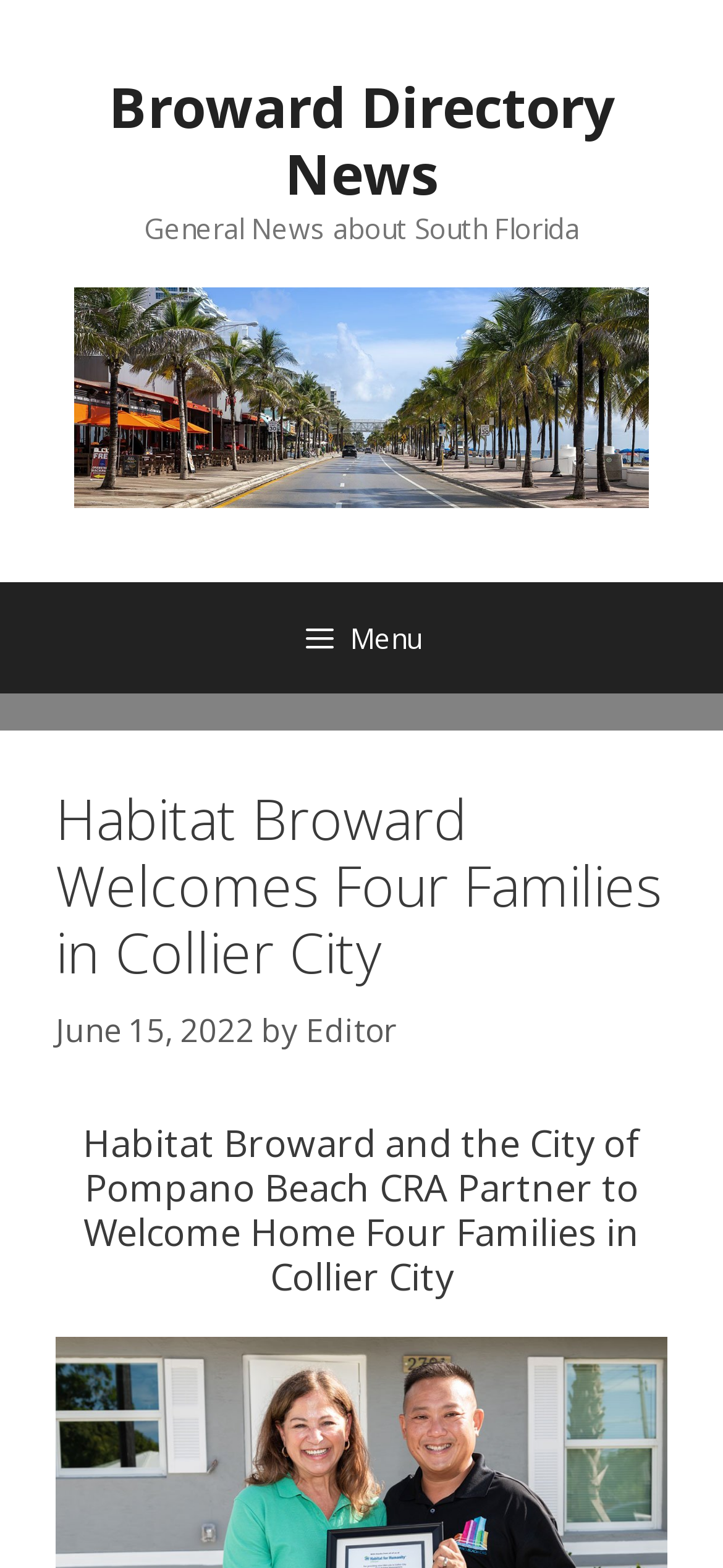Please answer the following question using a single word or phrase: 
What is the date of the news article?

June 15, 2022